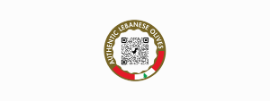Summarize the image with a detailed description that highlights all prominent details.

The image showcases a circular logo promoting "Authentic Lebanese Olives." The design features a prominent QR code at its center, encouraging users to scan for more information. Surrounding the QR code is a decorative border in gold, which enhances the logo's elegance. The background is a combination of red and green, reflecting colors often associated with Lebanese heritage. This logo represents a brand that emphasizes the authenticity and quality of Lebanese olives, inviting consumers to engage more deeply through digital means.